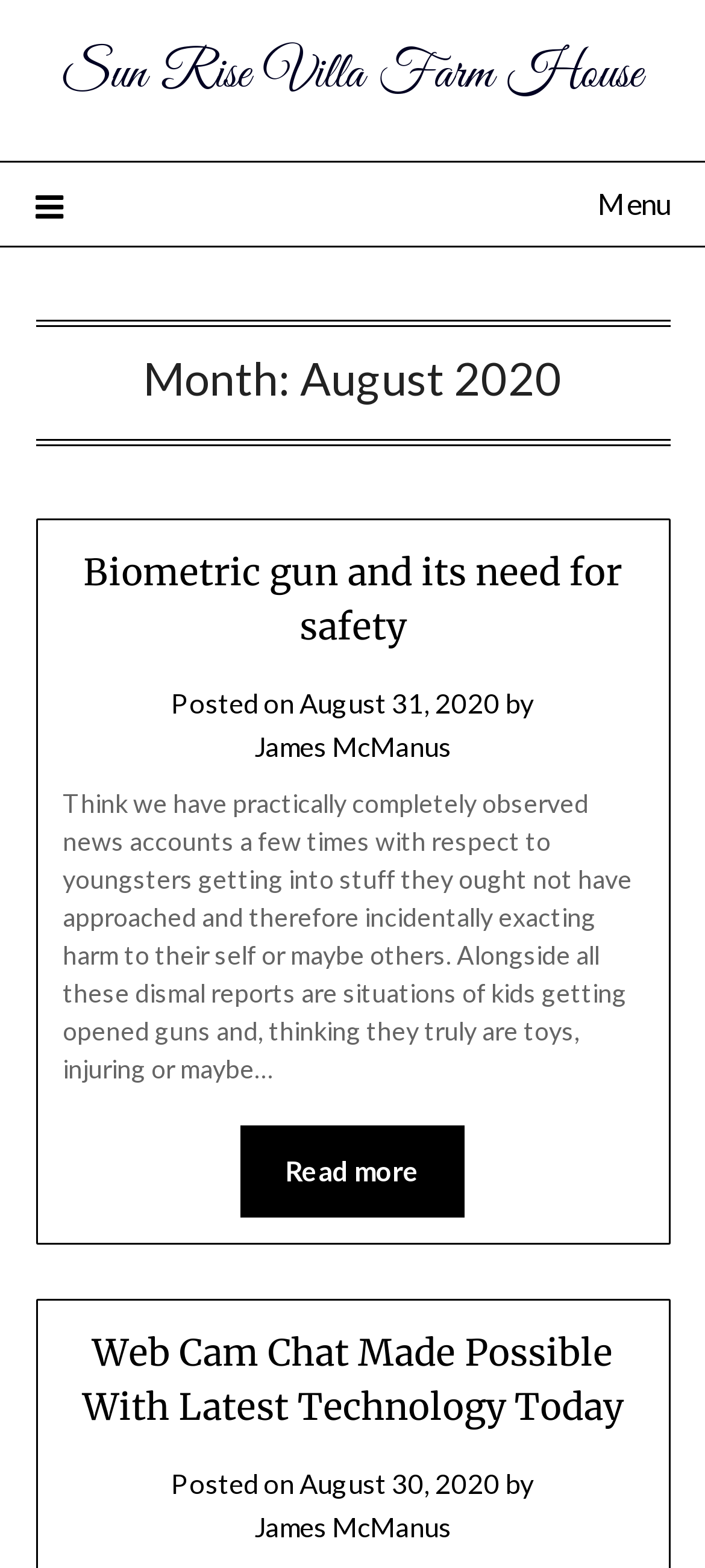How many links are in the first article?
Please ensure your answer to the question is detailed and covers all necessary aspects.

I counted the number of links in the first article section. There is a link 'Biometric gun and its need for safety' and another link 'Read more', making a total of 2 links in the first article.